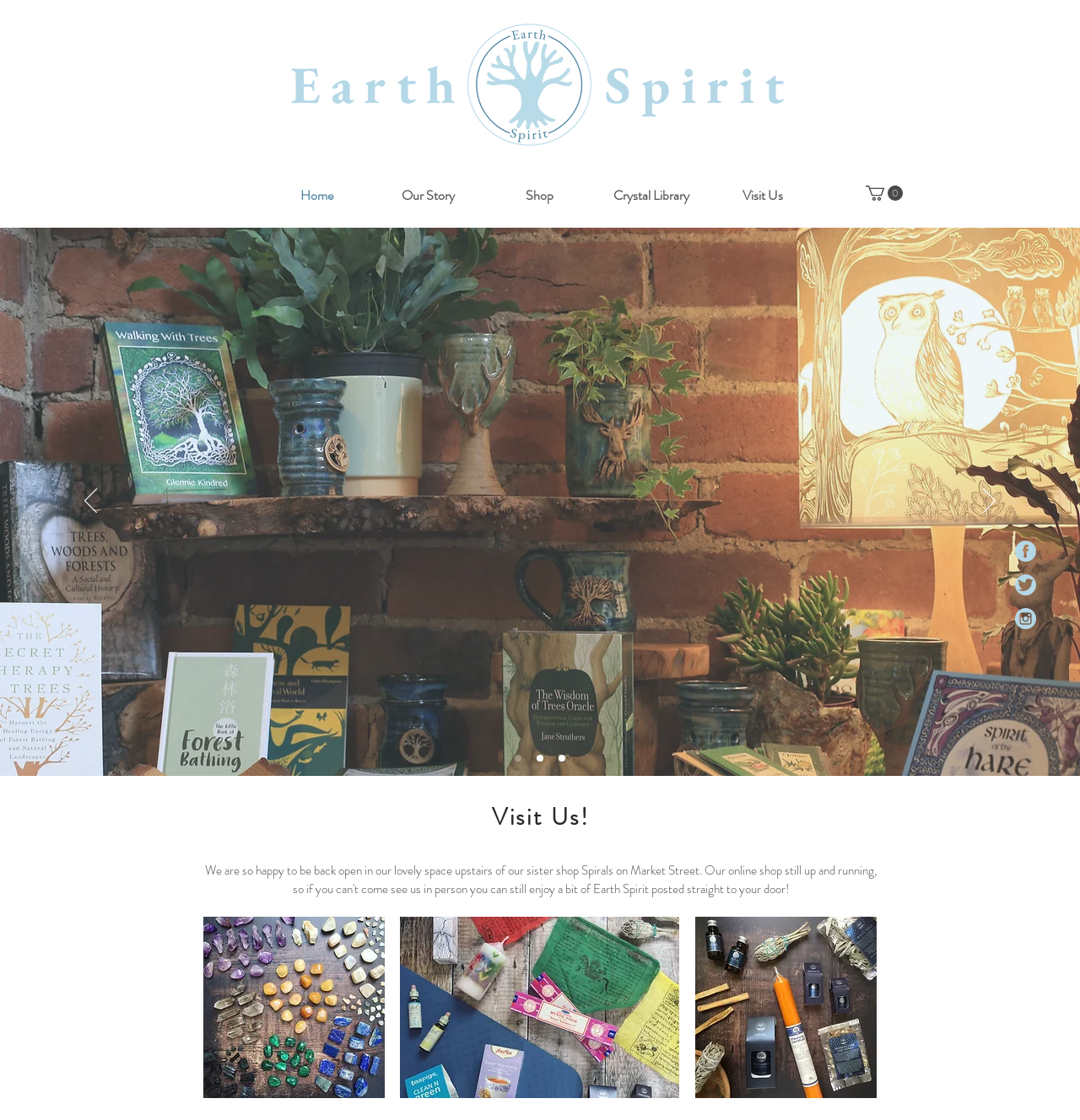Please provide the bounding box coordinates for the element that needs to be clicked to perform the instruction: "Click the 'Home' link". The coordinates must consist of four float numbers between 0 and 1, formatted as [left, top, right, bottom].

[0.242, 0.163, 0.345, 0.186]